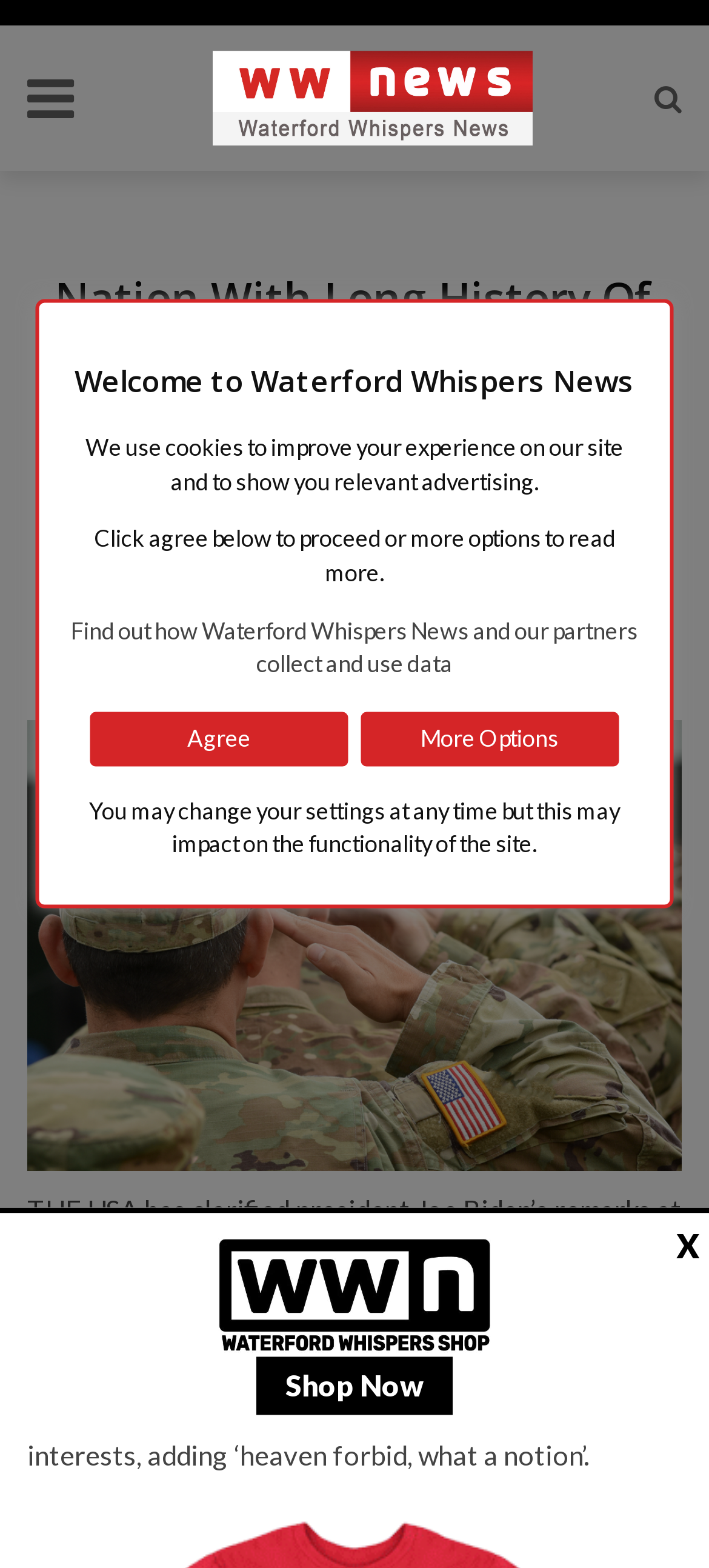Indicate the bounding box coordinates of the element that needs to be clicked to satisfy the following instruction: "Click the logo". The coordinates should be four float numbers between 0 and 1, i.e., [left, top, right, bottom].

[0.301, 0.032, 0.751, 0.093]